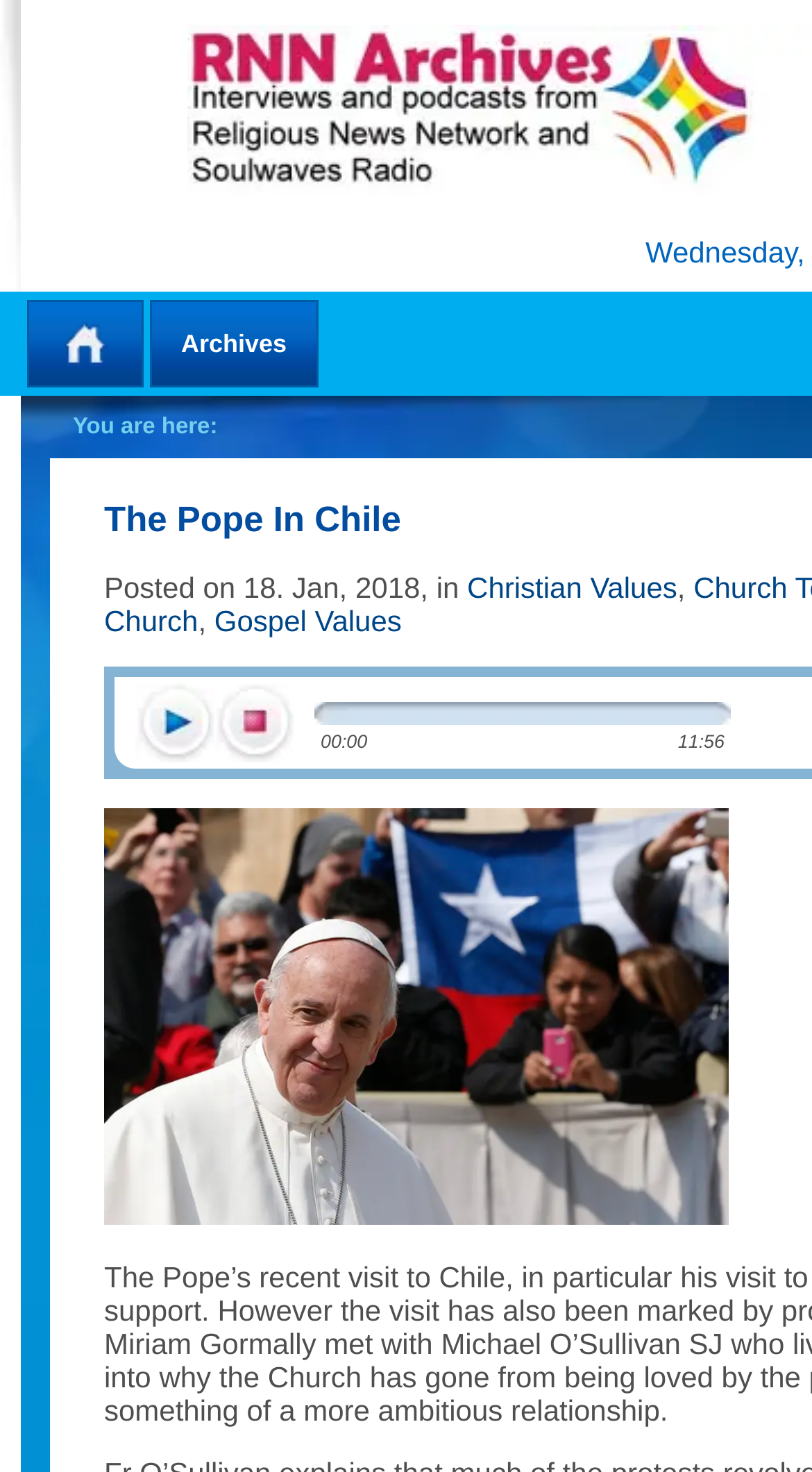How many audio or video controls are present?
We need a detailed and exhaustive answer to the question. Please elaborate.

I identified two links with bounding box coordinates [0.167, 0.464, 0.264, 0.519] and [0.264, 0.464, 0.362, 0.519] labeled as 'play' and 'stop' respectively, which are likely audio or video controls.